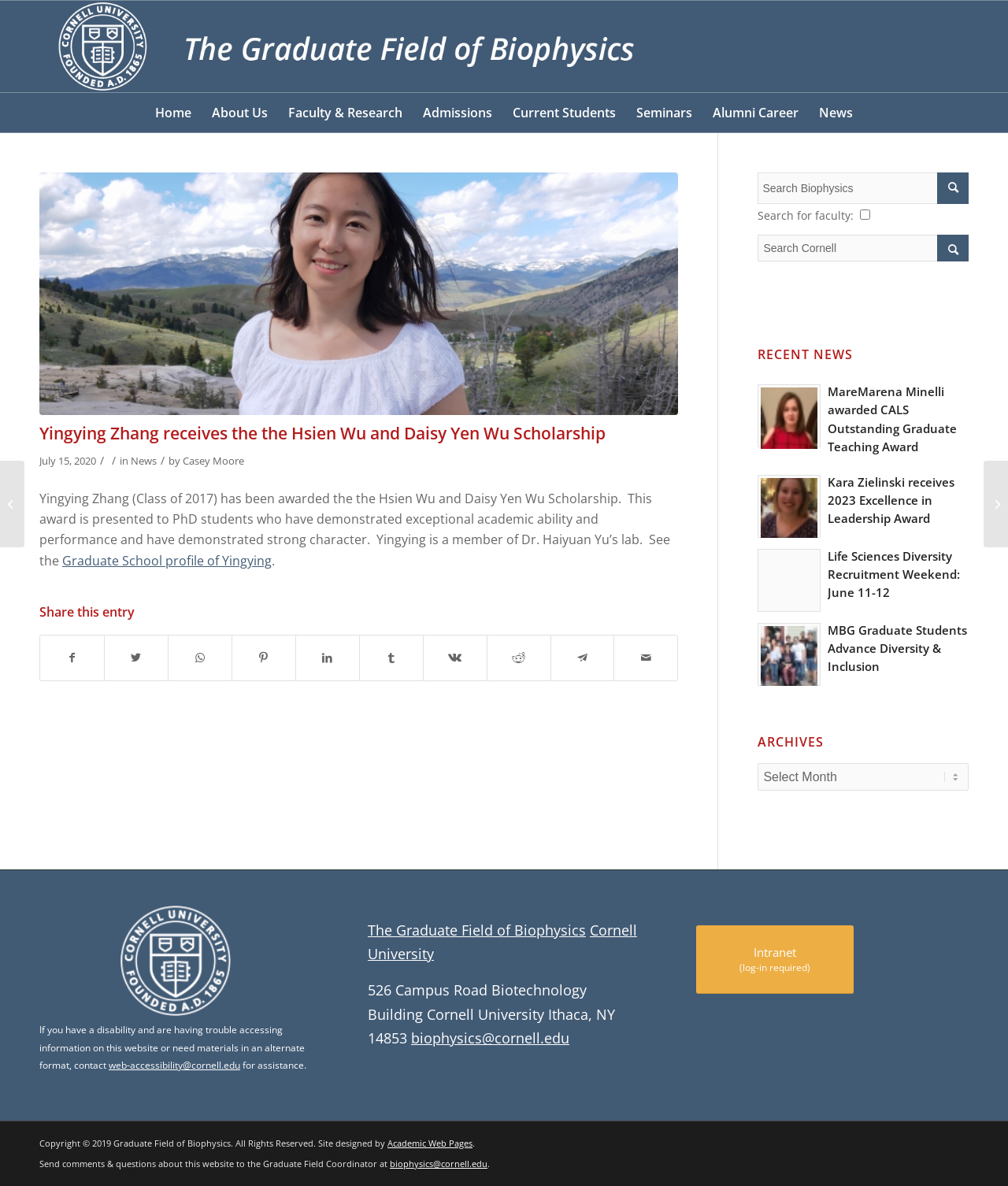Determine the bounding box for the UI element as described: "Share on Telegram". The coordinates should be represented as four float numbers between 0 and 1, formatted as [left, top, right, bottom].

[0.546, 0.536, 0.609, 0.573]